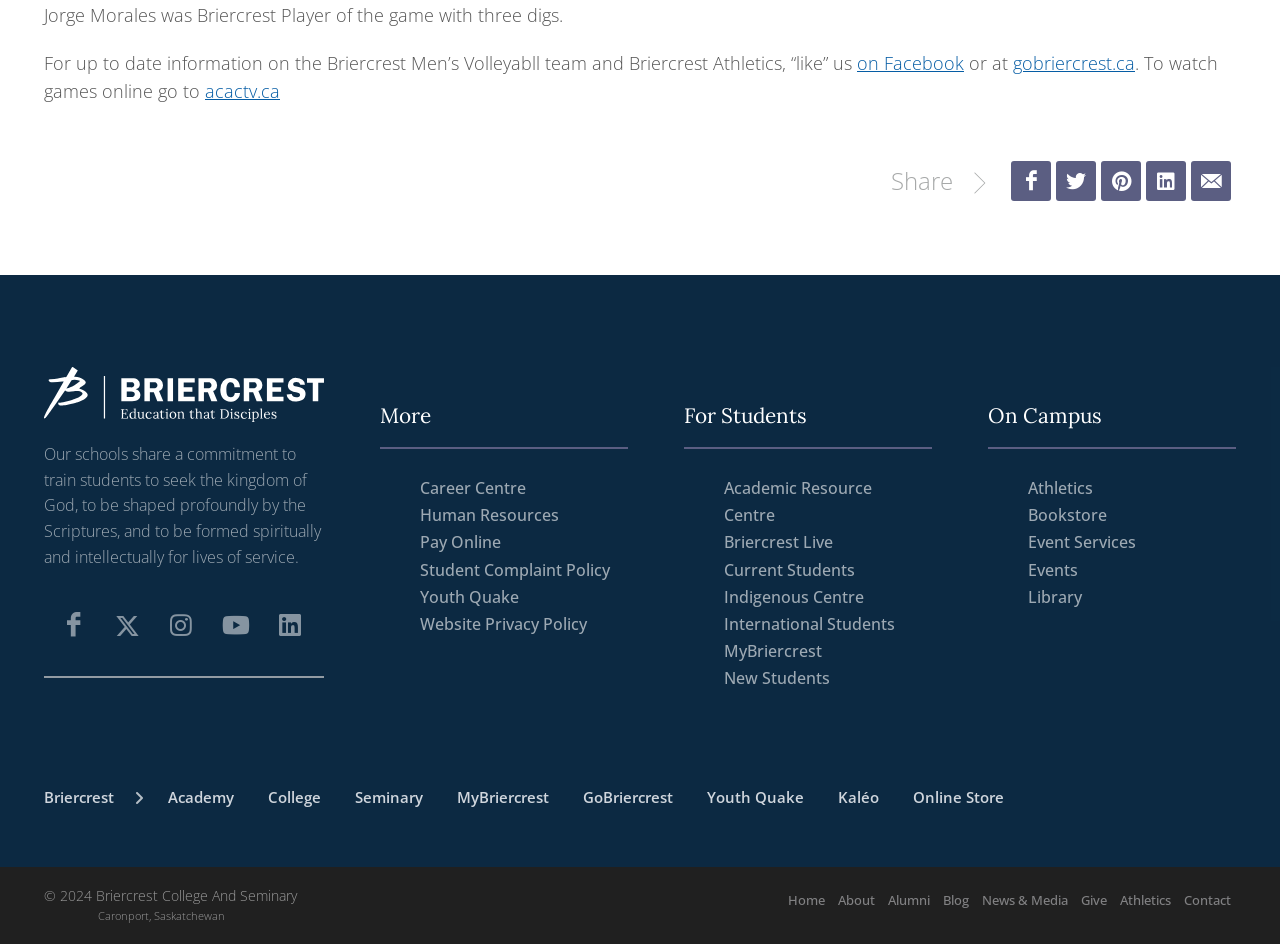Provide the bounding box coordinates for the area that should be clicked to complete the instruction: "Go to Career Centre".

[0.328, 0.505, 0.411, 0.529]